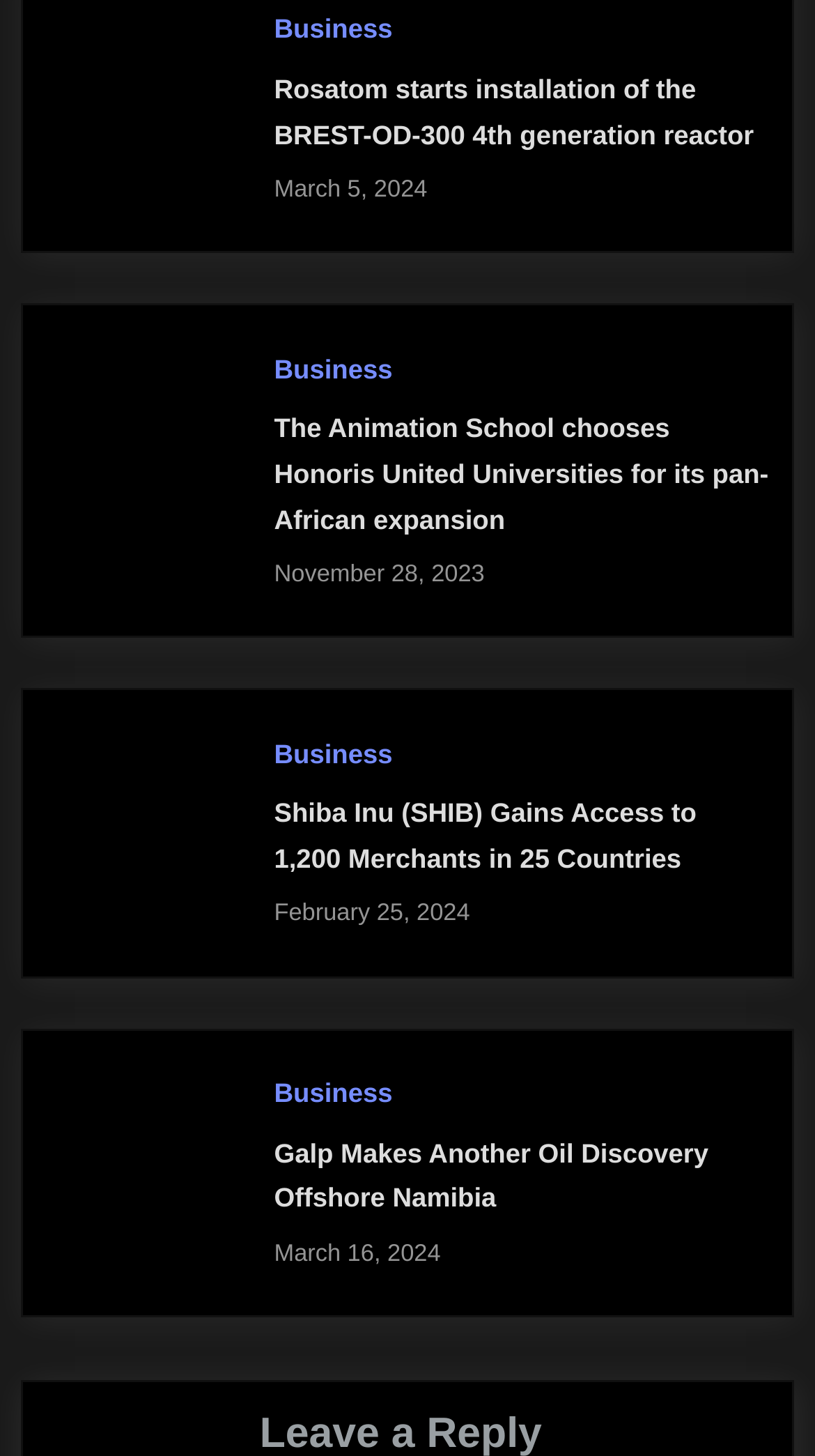Please locate the bounding box coordinates of the element that should be clicked to complete the given instruction: "Learn about Shiba Inu's merchant access".

[0.336, 0.547, 0.855, 0.6]